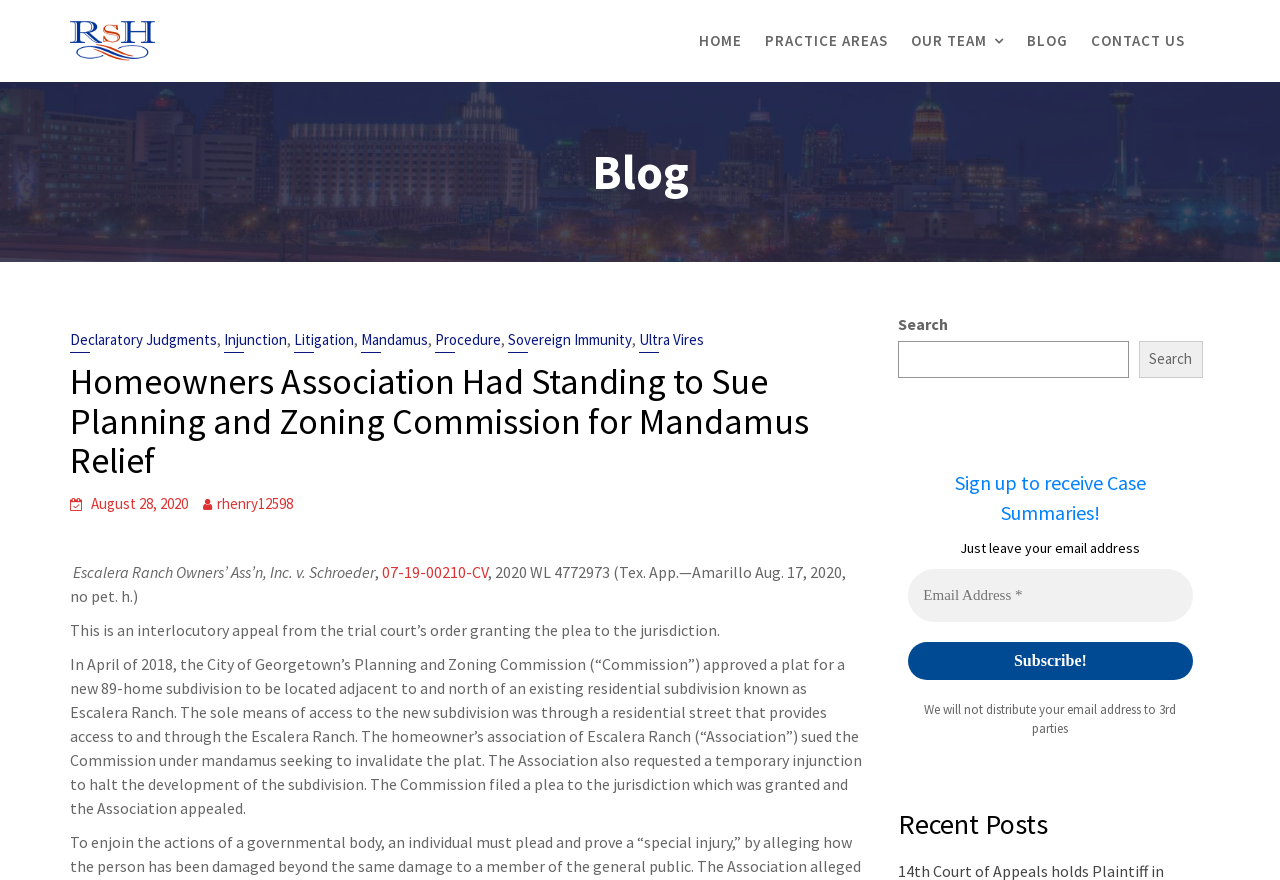Identify the bounding box for the described UI element. Provide the coordinates in (top-left x, top-left y, bottom-right x, bottom-right y) format with values ranging from 0 to 1: parent_node: Search name="s"

[0.702, 0.388, 0.882, 0.43]